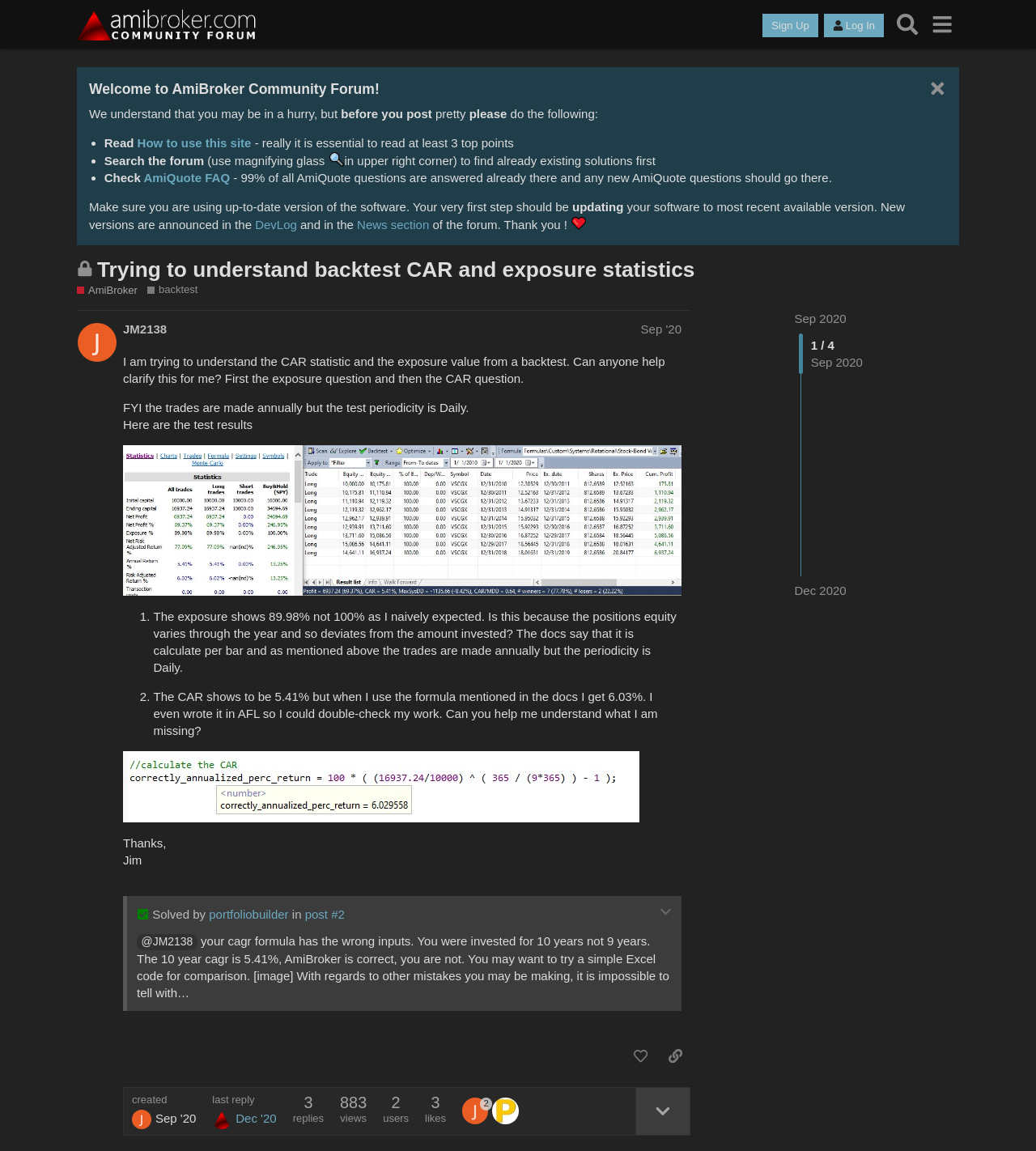Based on the element description Sep 2020, identify the bounding box of the UI element in the given webpage screenshot. The coordinates should be in the format (top-left x, top-left y, bottom-right x, bottom-right y) and must be between 0 and 1.

[0.767, 0.271, 0.817, 0.283]